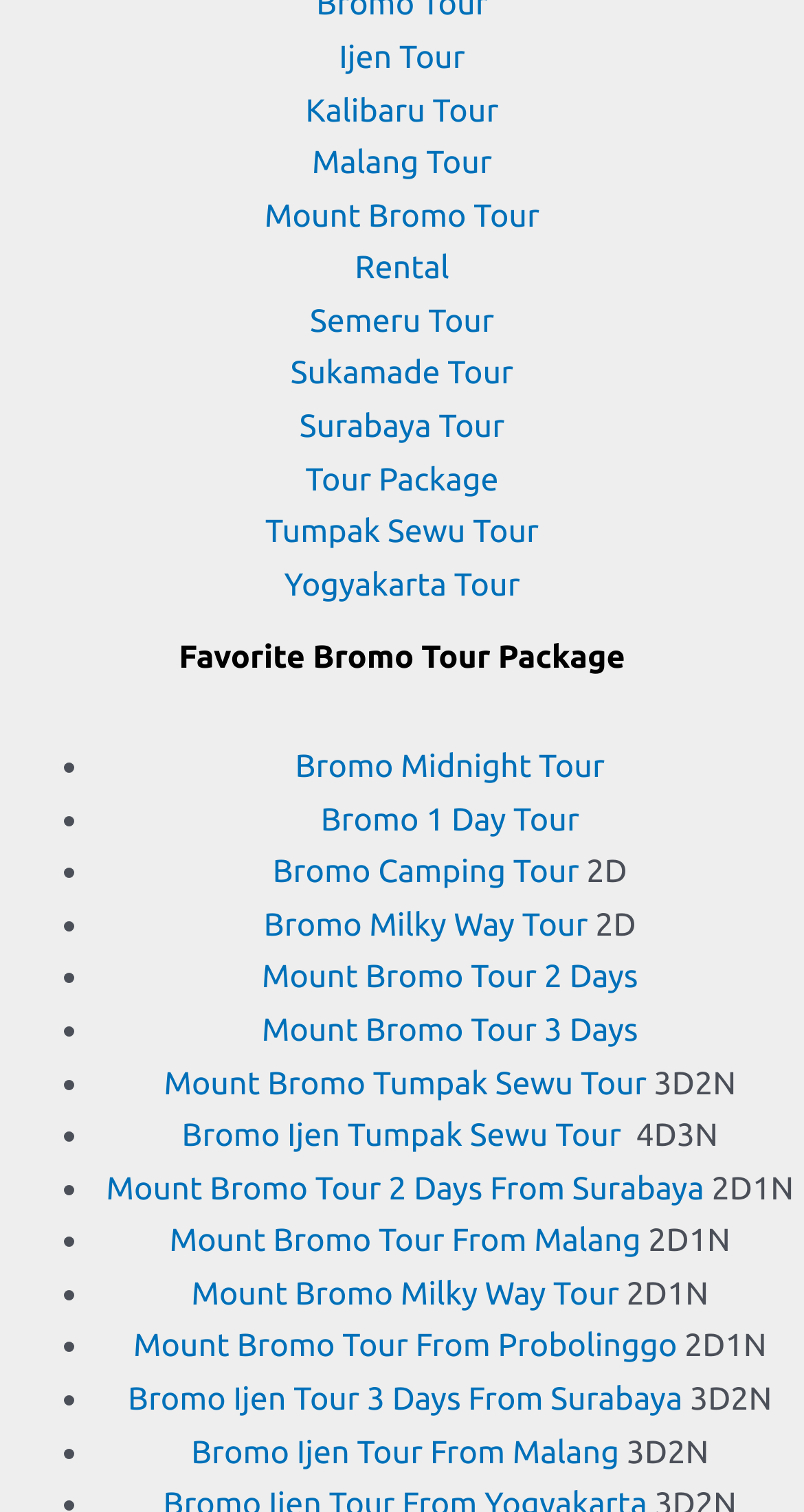Determine the bounding box coordinates of the region to click in order to accomplish the following instruction: "Check out Mount Bromo Tour 2 Days". Provide the coordinates as four float numbers between 0 and 1, specifically [left, top, right, bottom].

[0.326, 0.634, 0.794, 0.658]